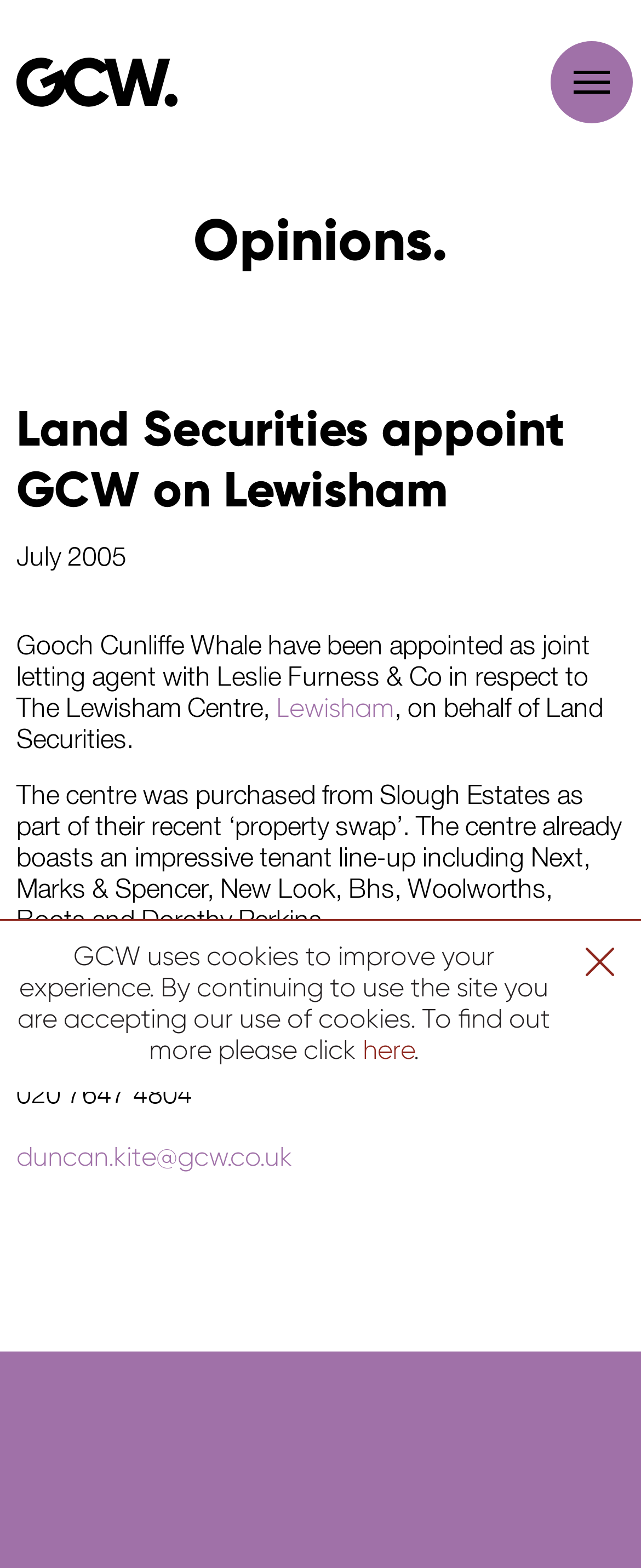Please reply with a single word or brief phrase to the question: 
Who is the contact person mentioned in the article?

Duncan Kite